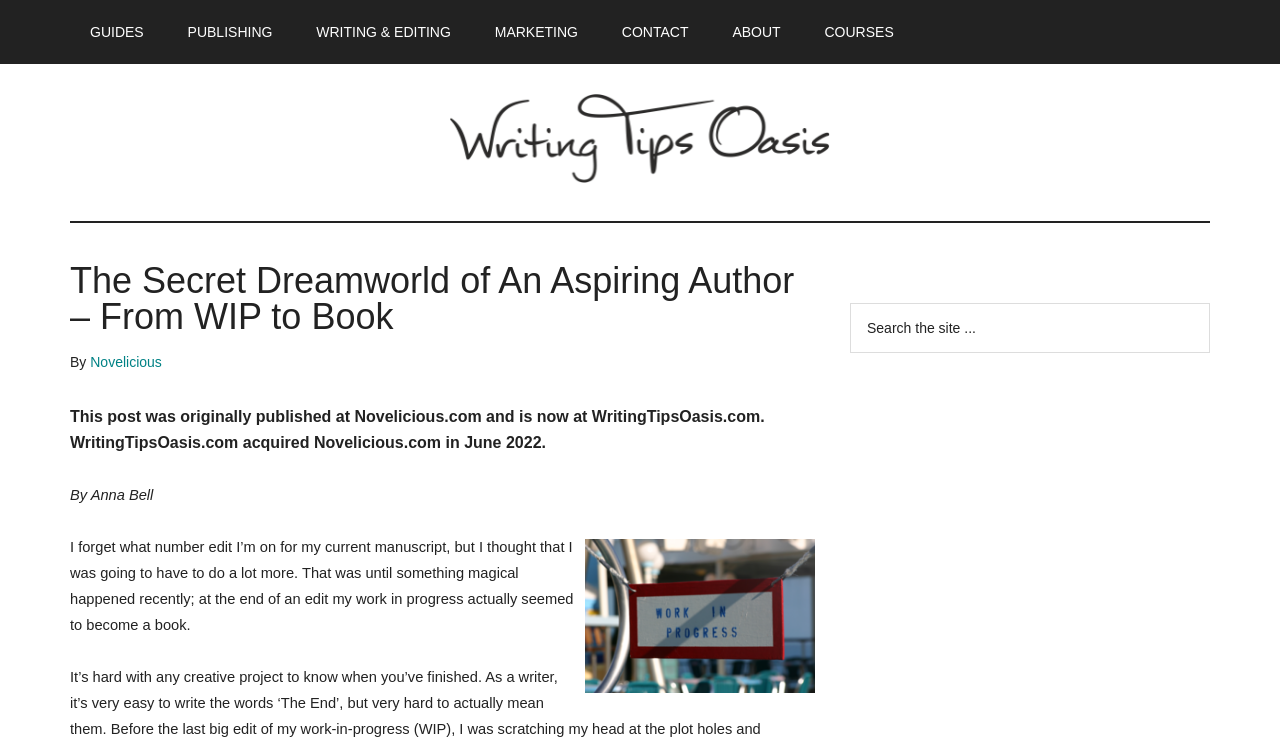What is the author's name?
Provide a short answer using one word or a brief phrase based on the image.

Anna Bell